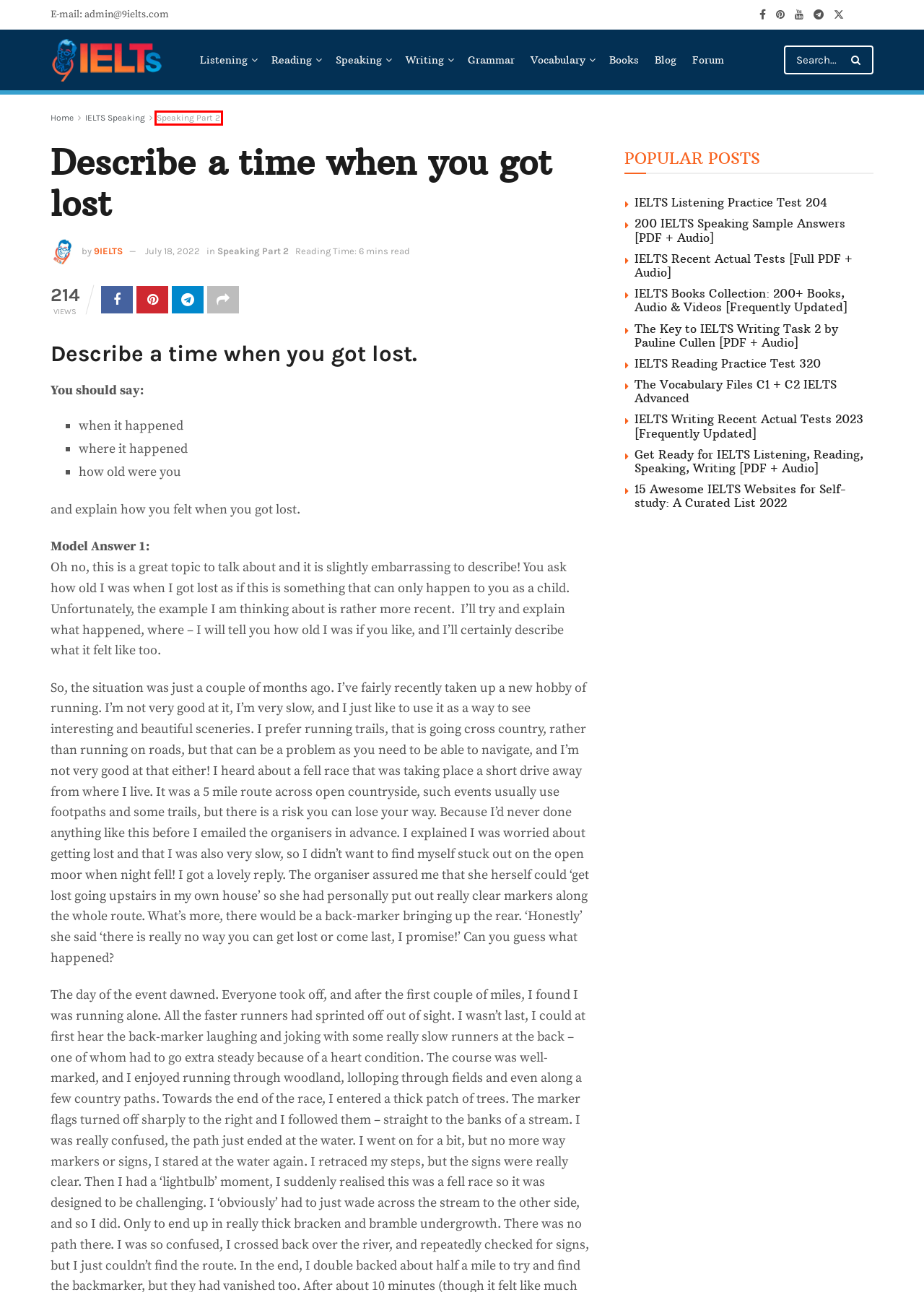Given a screenshot of a webpage with a red bounding box highlighting a UI element, choose the description that best corresponds to the new webpage after clicking the element within the red bounding box. Here are your options:
A. 200 IELTS Speaking Sample Answers [PDF + Audio] - 9IELTS
B. IELTS Speaking - 9IELTS
C. The Vocabulary Files C1 + C2 IELTS Advanced - 9IELTS
D. IELTS Vocabulary - 9IELTS
E. Get Ready for IELTS Listening, Reading, Speaking, Writing [PDF + Audio] - 9IELTS
F. 9IELTS - Free Materials & Resources For IELTS Conquerors!
G. Forum - 9IELTS: Free Materials & Resources For IELTS Conquerors!
H. Speaking Part 2 - 9IELTS

H